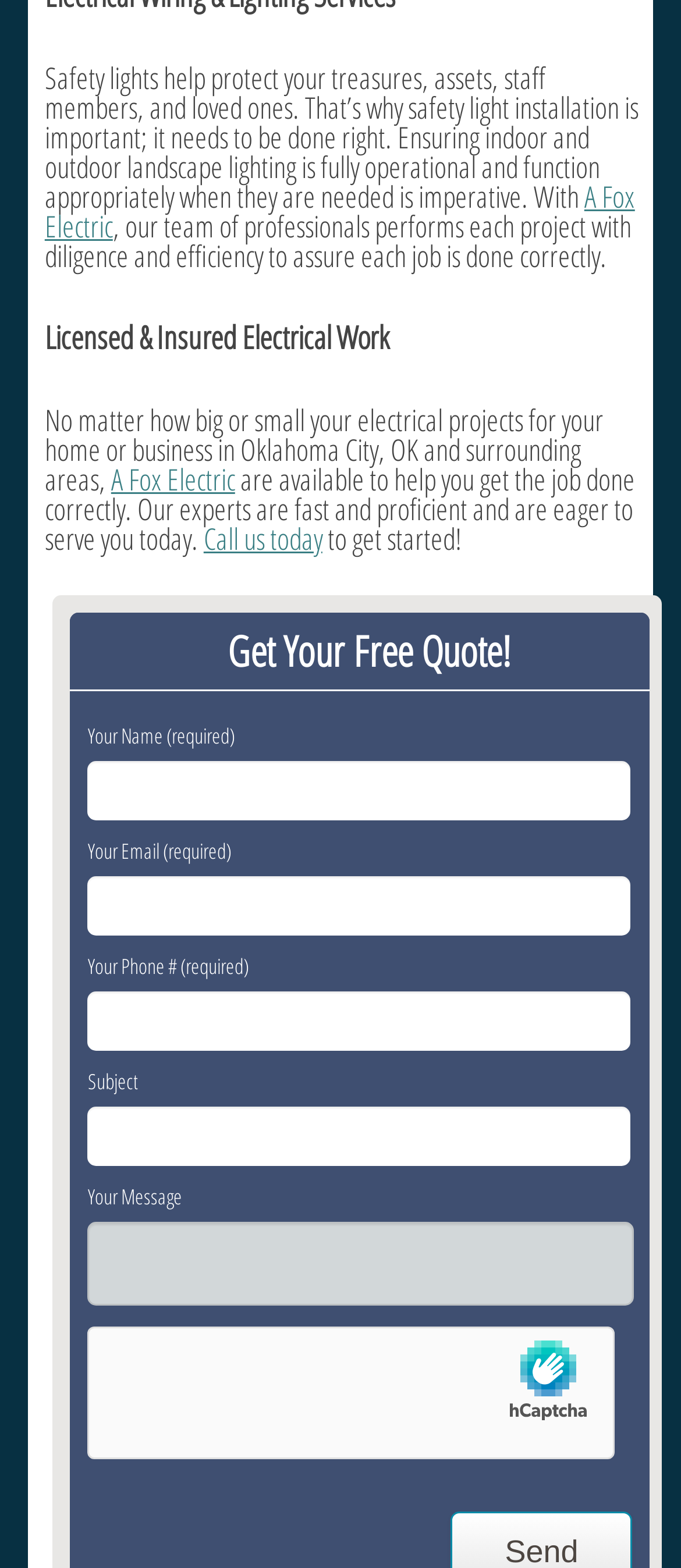Provide a single word or phrase to answer the given question: 
How many fields are required in the contact form?

4